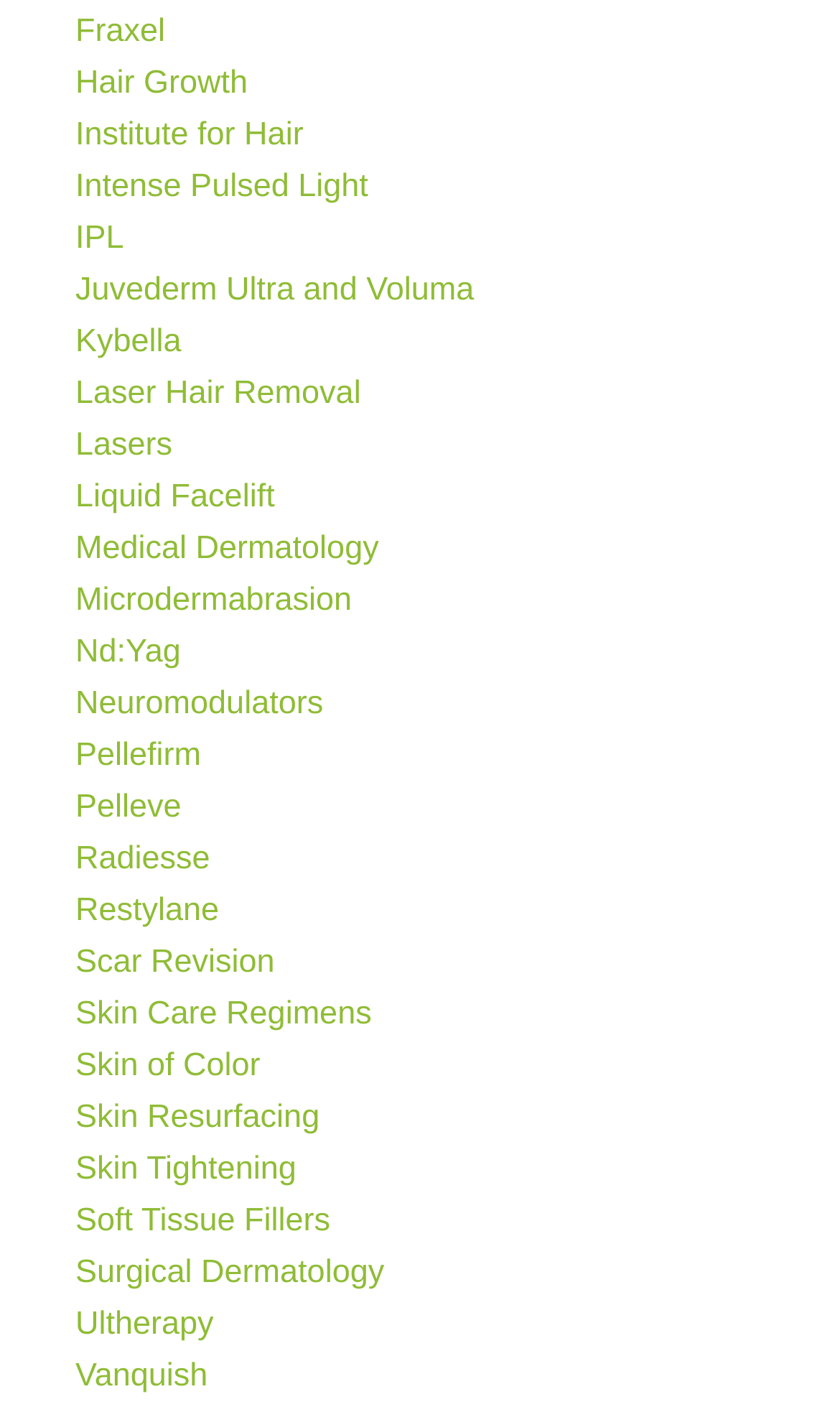How many links are on the webpage?
Provide a one-word or short-phrase answer based on the image.

30